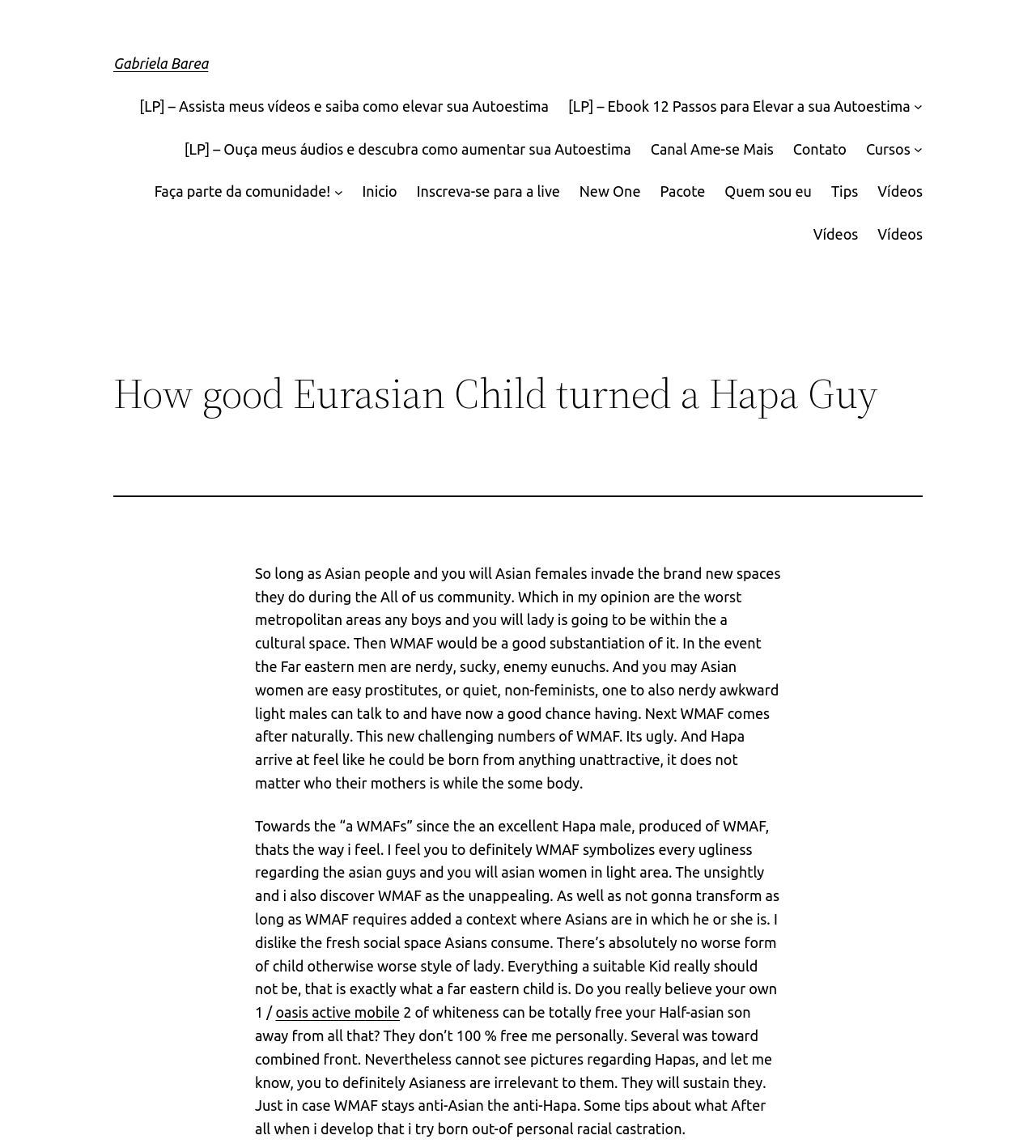What is the name of the author of this webpage?
Please ensure your answer to the question is detailed and covers all necessary aspects.

The name of the author is obtained from the heading element 'Gabriela Barea' which is located at the top of the webpage.